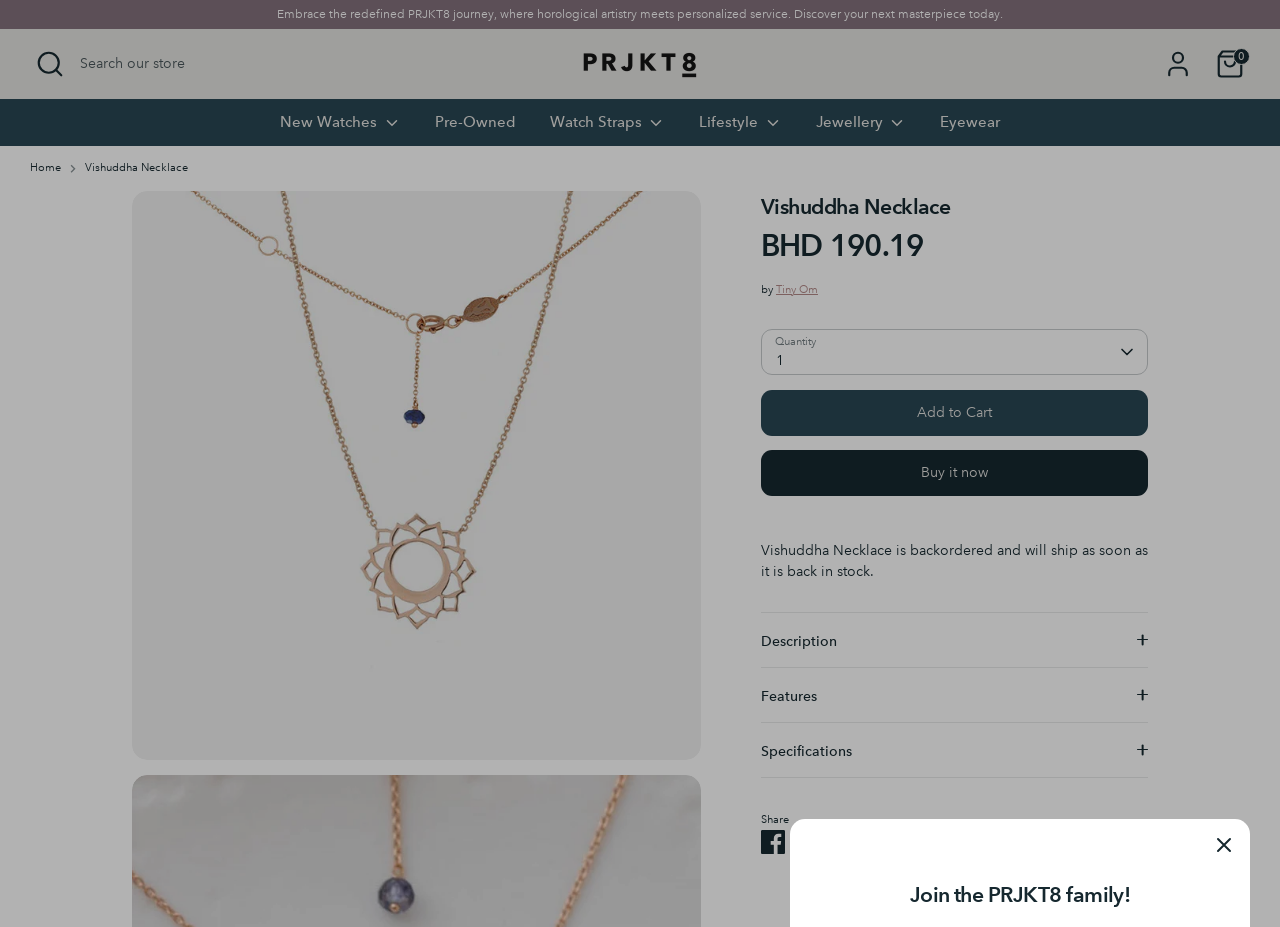Provide the bounding box coordinates for the UI element that is described by this text: "Add to Cart". The coordinates should be in the form of four float numbers between 0 and 1: [left, top, right, bottom].

[0.595, 0.421, 0.896, 0.469]